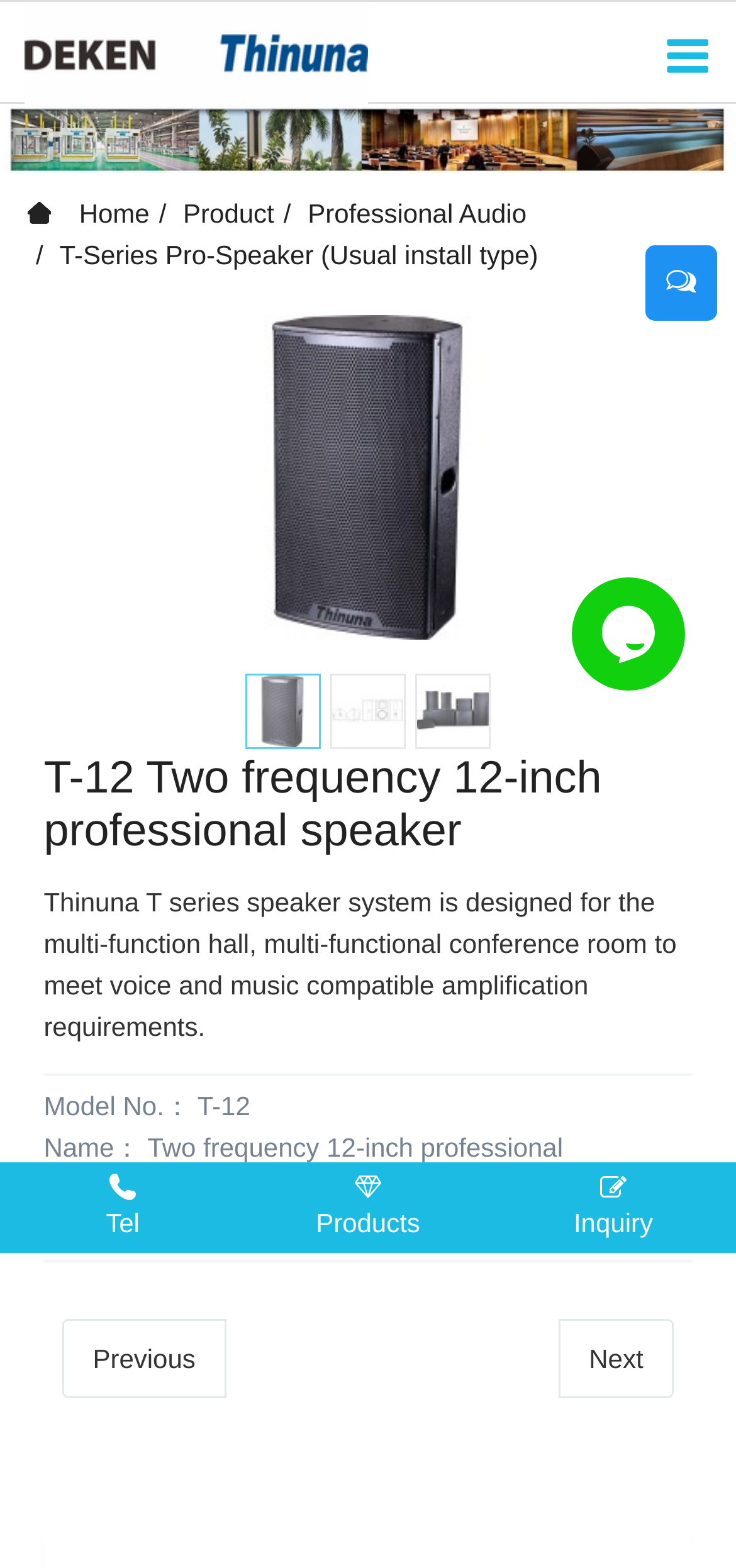Can you determine the bounding box coordinates of the area that needs to be clicked to fulfill the following instruction: "Contact via Tel"?

[0.144, 0.741, 0.19, 0.799]